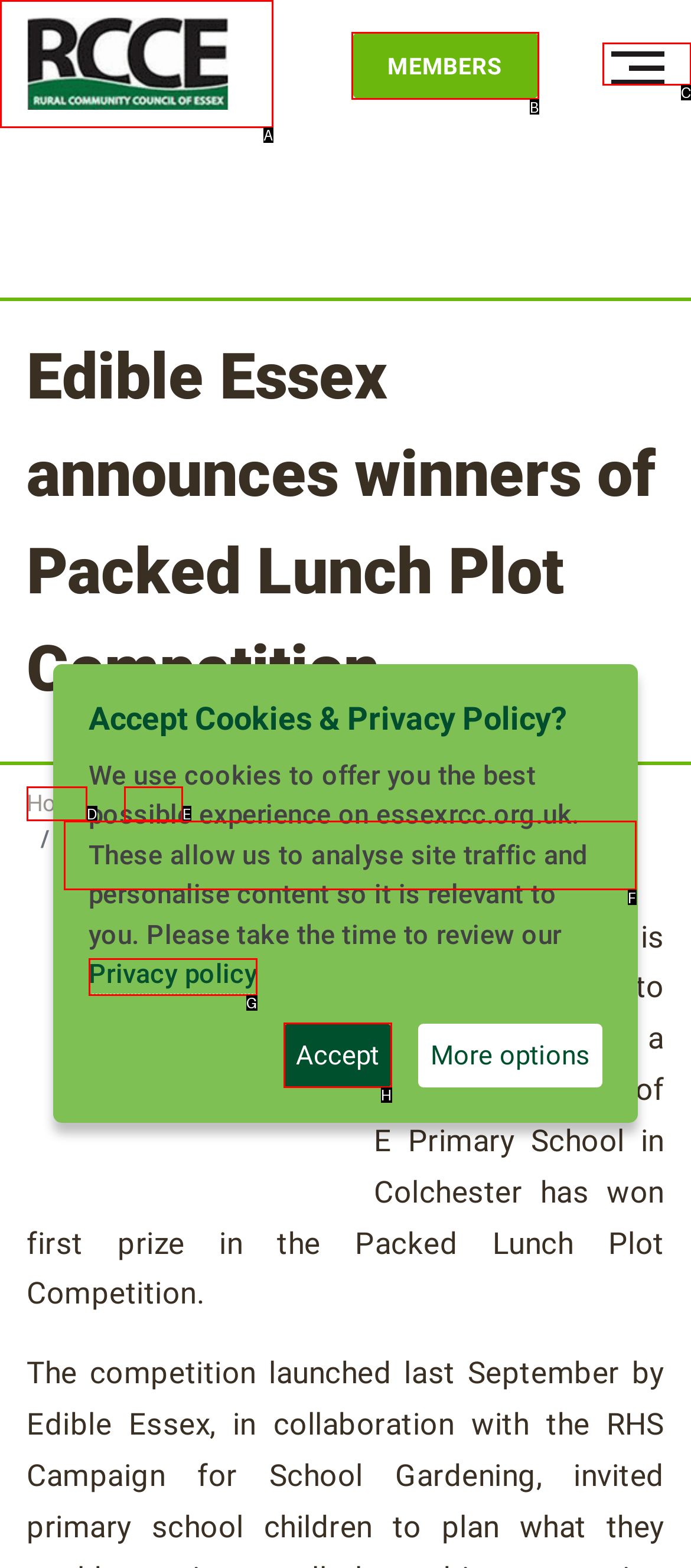Which HTML element matches the description: parent_node: MEMBERS aria-label="Toggle navigation" the best? Answer directly with the letter of the chosen option.

C